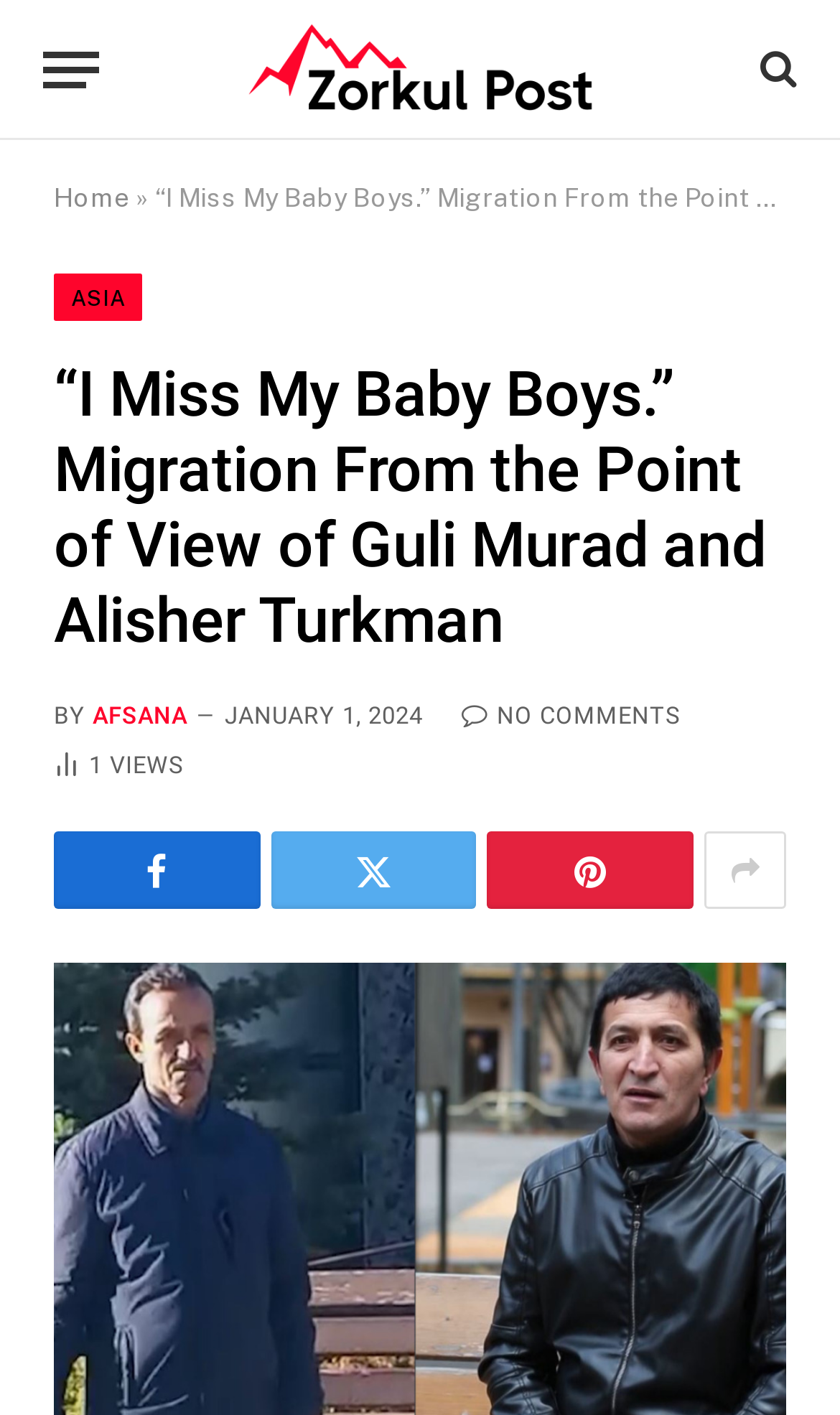How many article views are there?
Please craft a detailed and exhaustive response to the question.

I found the number of article views by looking at the generic element with the text '1 Article Views' below the article title.